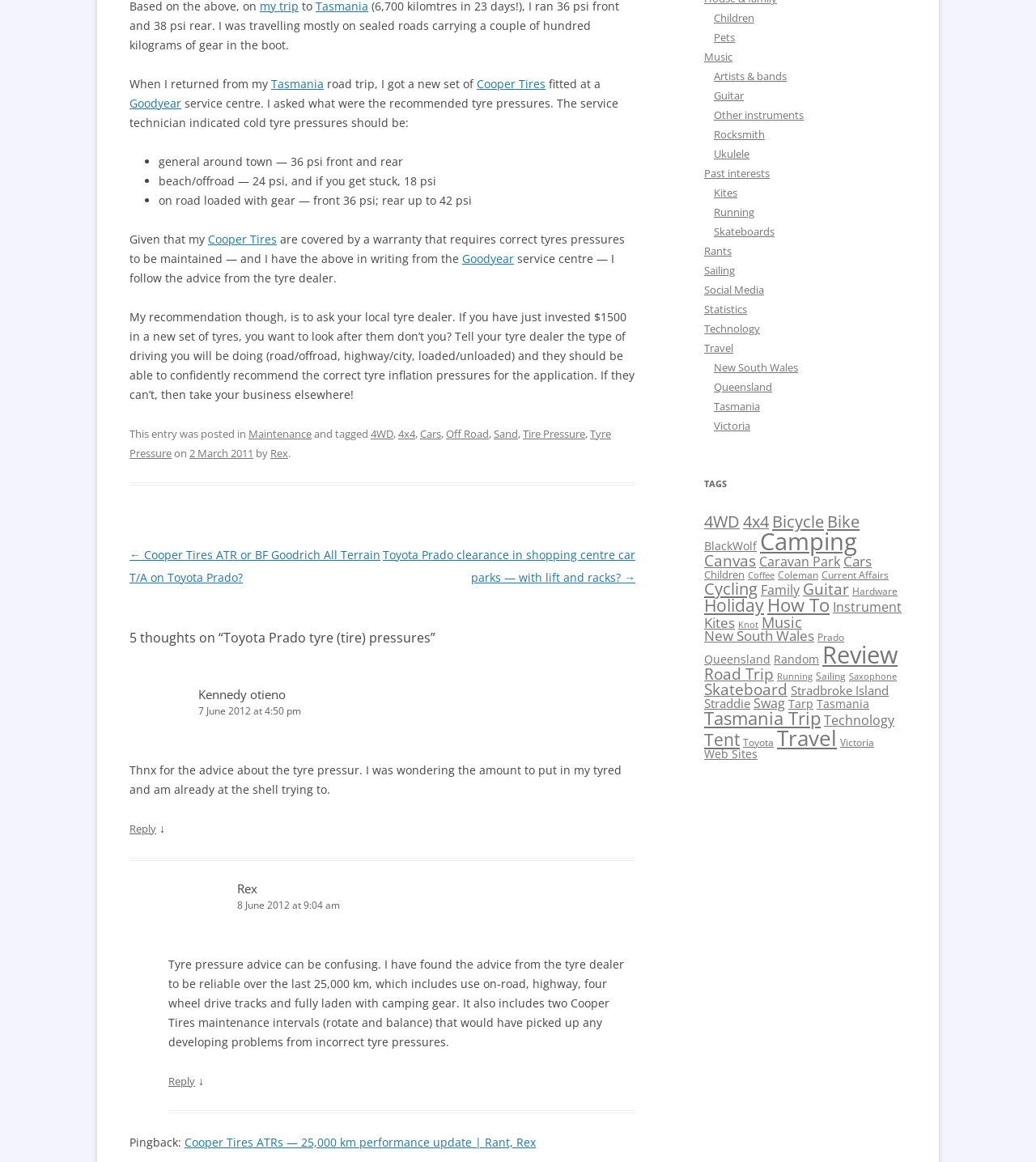Please reply with a single word or brief phrase to the question: 
How often should you rotate and balance your tyres?

Every 25,000 km